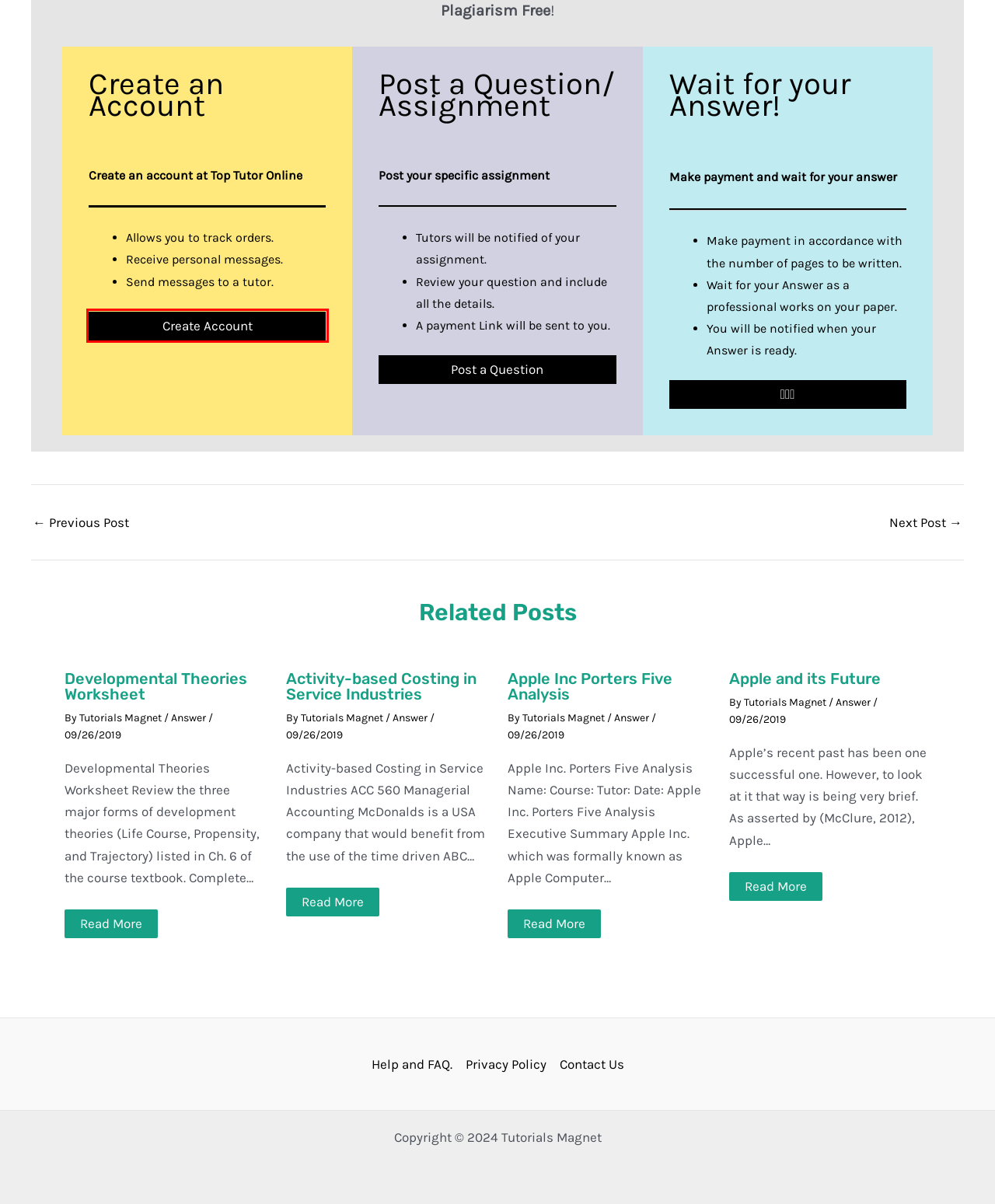Given a webpage screenshot with a red bounding box around a particular element, identify the best description of the new webpage that will appear after clicking on the element inside the red bounding box. Here are the candidates:
A. Fiscal Management
B. User account |
C. Contact Us
D. Activity-based Costing in Service Industries
E. Financial Investment Scenario
F. Developmental Theories Worksheet
G. Help and FAQ.
H. Apple Inc Porters Five Analysis

B